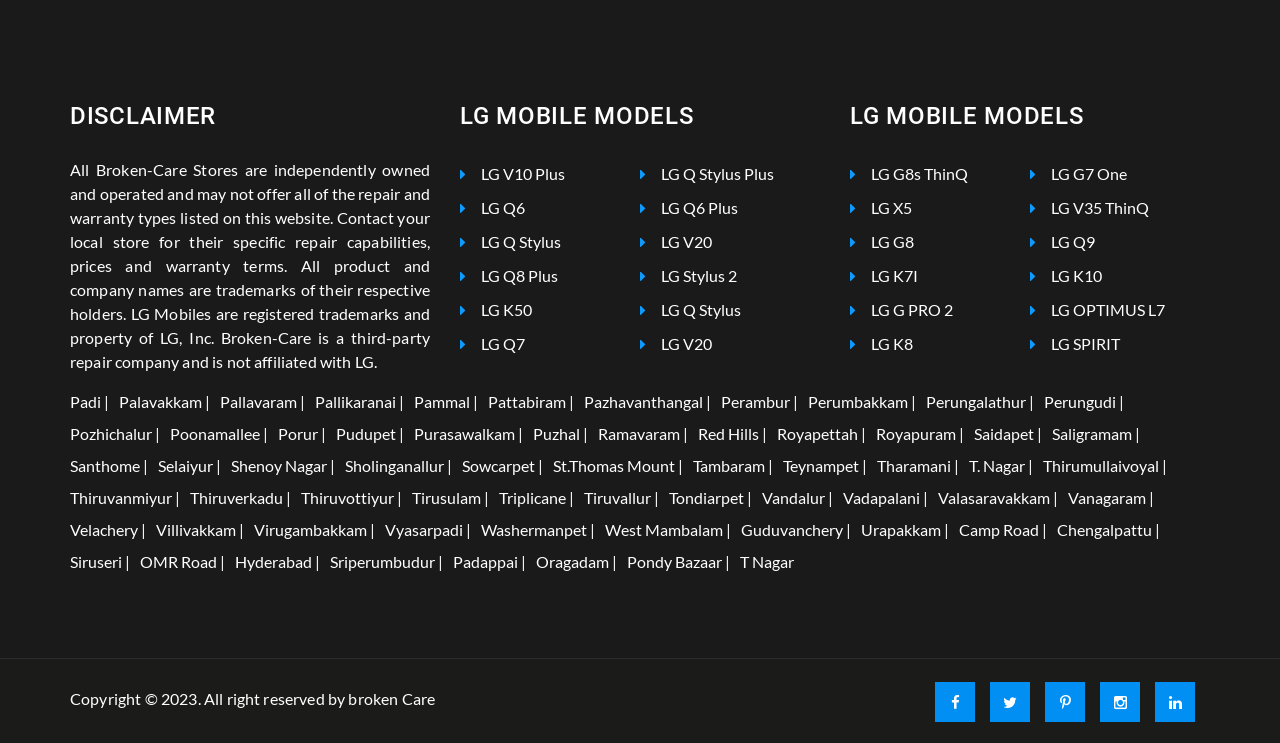What is the first location listed?
Answer the question with a detailed and thorough explanation.

The first location listed is Padi, which is one of the many locations listed on the webpage, along with Palavakkam, Pallavaram, and so on.